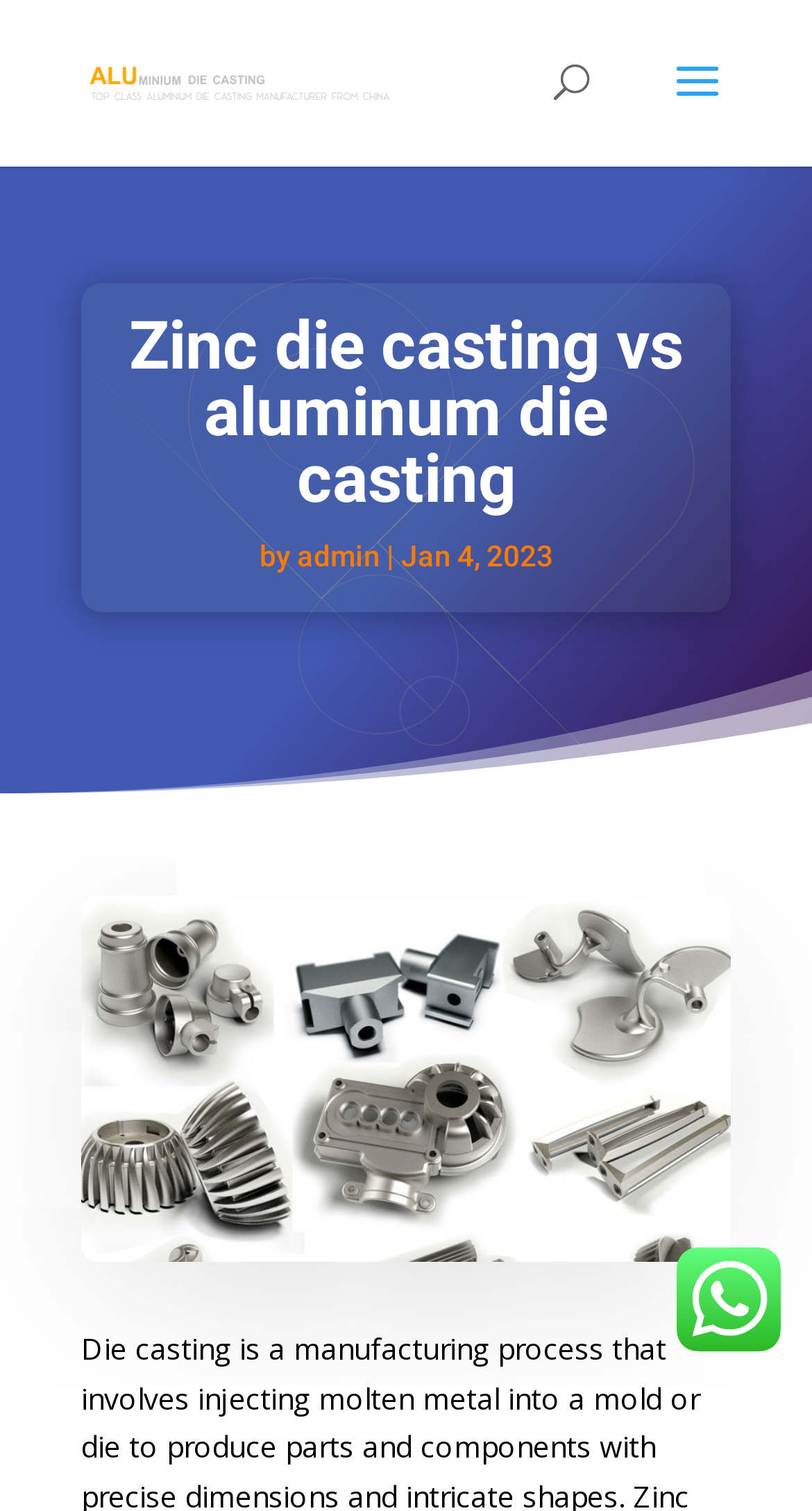Reply to the question with a single word or phrase:
What is the purpose of the search bar?

To search the website